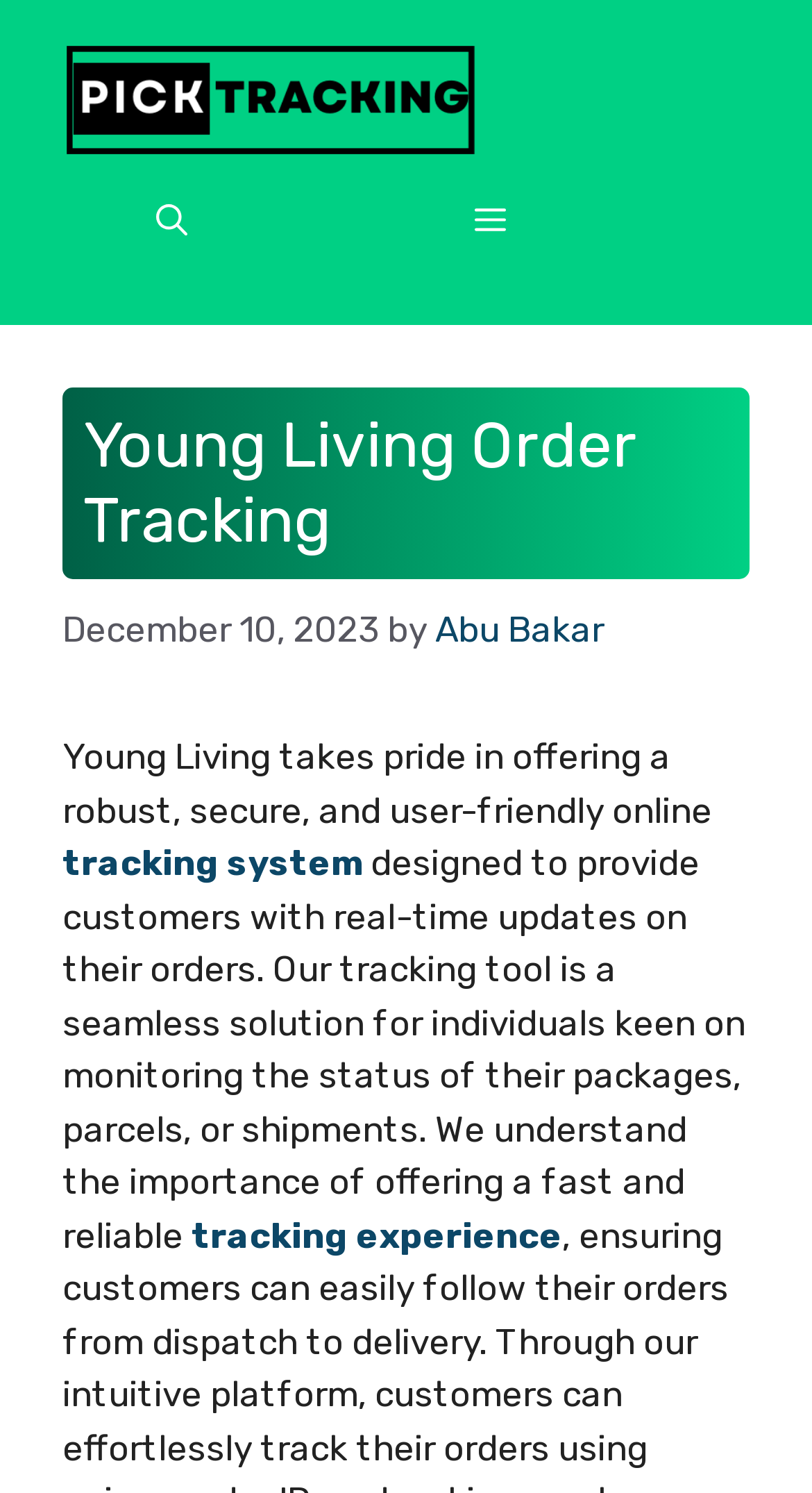Provide an in-depth caption for the webpage.

The webpage is about Young Living's order tracking system. At the top, there is a banner that spans the entire width of the page, with a link to "Pick Tracking" on the left side, accompanied by an image with the same label. To the right of the link, there is a navigation section with a mobile toggle button, an "Open search" button, and a "Menu" button that controls the primary menu.

Below the navigation section, there is a header section that takes up about half of the page's height. It contains a heading that reads "Young Living Order Tracking" and a timestamp that indicates the current date, December 10, 2023. Next to the timestamp, there is a text "by" followed by a link to "Abu Bakar".

Under the header section, there is a paragraph of text that describes Young Living's order tracking system. The text is divided into three parts, with two links embedded within it. The first part of the text describes the system as "robust, secure, and user-friendly online tracking system". The second part is a link to "tracking system", and the third part explains that the system is designed to provide customers with real-time updates on their orders. The text also mentions that the tracking tool is a seamless solution for individuals who want to monitor the status of their packages, parcels, or shipments. The third part of the text contains a link to "tracking experience".